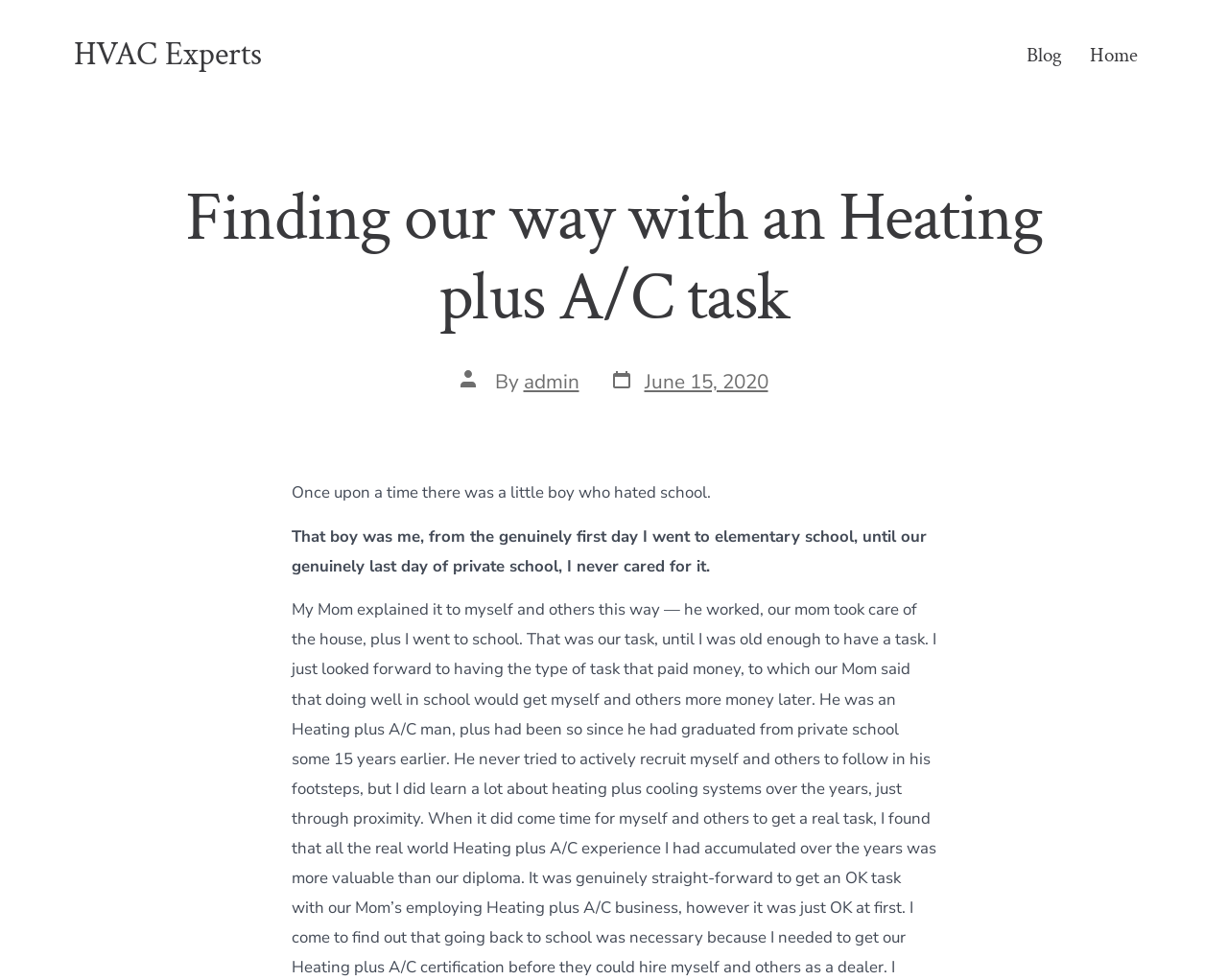What is the first sentence of the article?
Answer the question with a detailed explanation, including all necessary information.

I found the first sentence of the article by looking at the main content section of the webpage, which displays the article text. The first sentence of the article is 'Once upon a time there was a little boy who hated school.'.